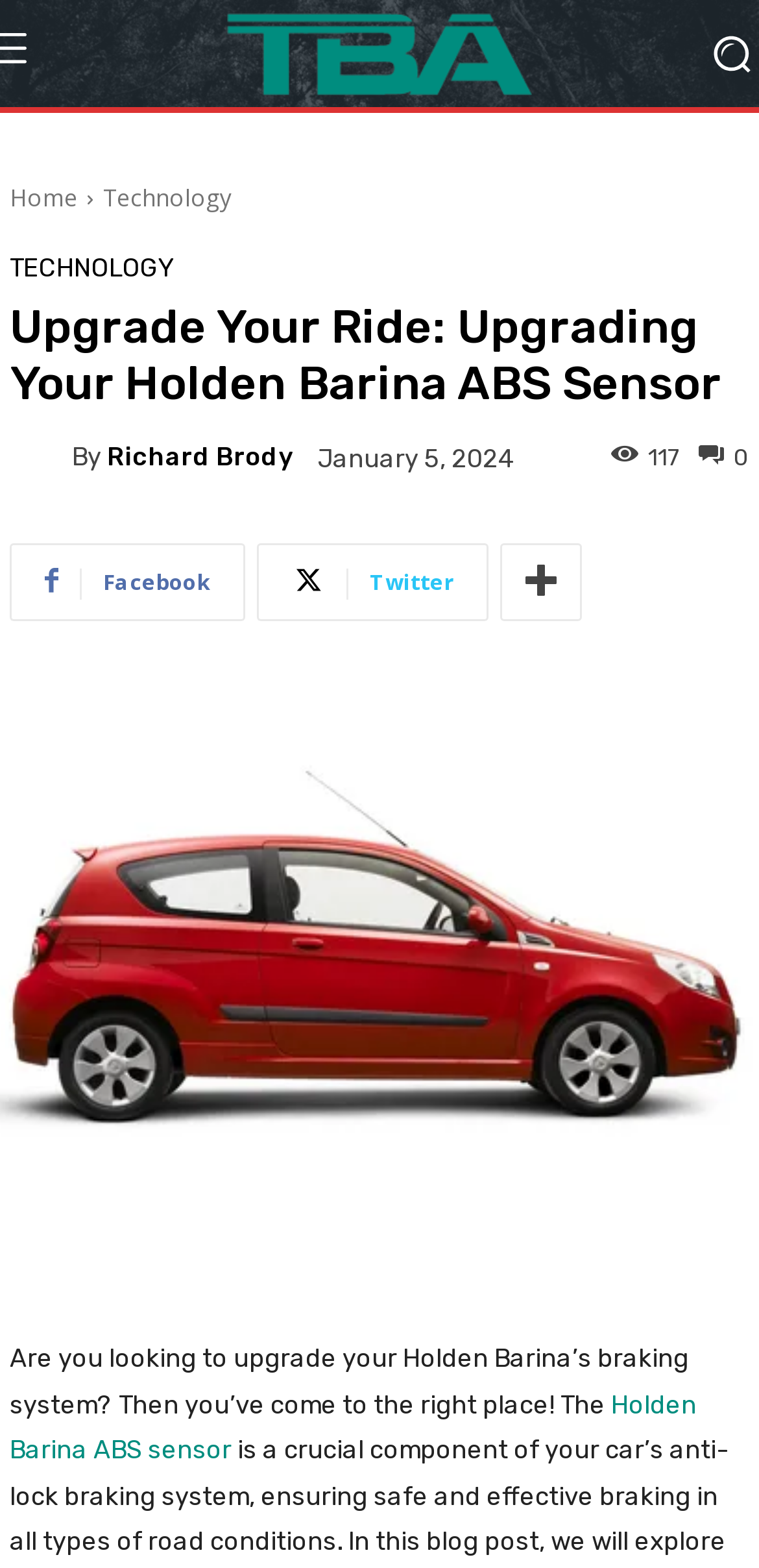Determine the heading of the webpage and extract its text content.

Upgrade Your Ride: Upgrading Your Holden Barina ABS Sensor